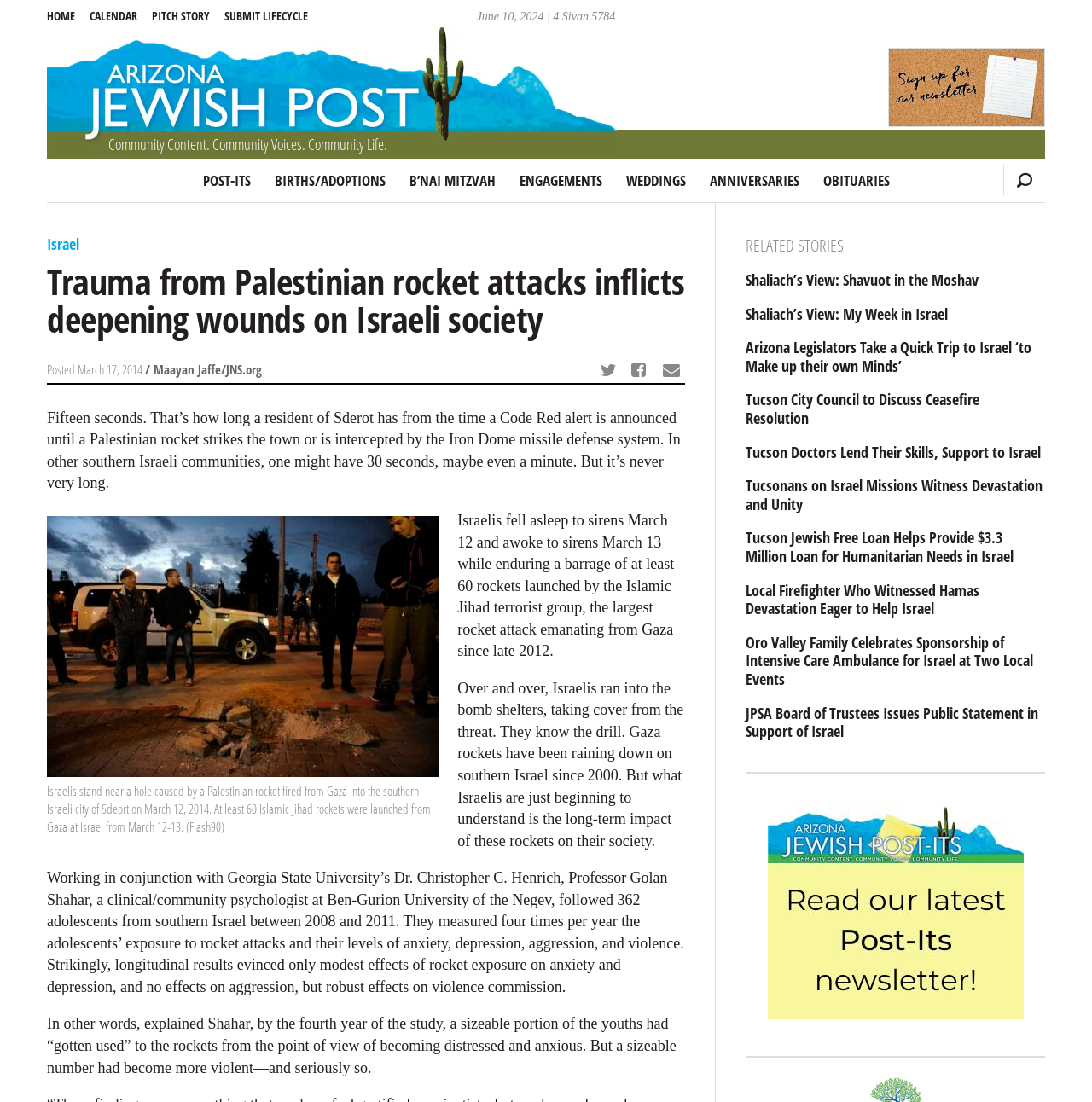Write a detailed summary of the webpage, including text, images, and layout.

The webpage is an article from the AZ Jewish Post, with the title "Trauma from Palestinian rocket attacks inflicts deepening wounds on Israeli society". At the top, there is a date "June 10, 2024 | 4 Sivan 5784" and a community content section with links to various categories such as "POST-ITS", "BIRTHS/ADOPTIONS", and "OBITUARIES". Below this, there are links to the website's main sections, including "HOME", "CALENDAR", and "PITCH STORY".

The main article is divided into sections, with headings and subheadings. The first section has a heading "Israel" and a subheading "Trauma from Palestinian rocket attacks inflicts deepening wounds on Israeli society". Below this, there is a paragraph of text discussing the impact of rocket attacks on Israeli society, followed by a figure with an image of a hole caused by a Palestinian rocket and a caption.

The article continues with several paragraphs of text discussing the effects of rocket attacks on Israelis, including anxiety, depression, and violence. There is also a section with a heading "RELATED STORIES" that lists several links to other articles on related topics.

Throughout the article, there are social media links to share the article on Twitter, Facebook, and Email. At the bottom of the page, there is a separator line, followed by another link.